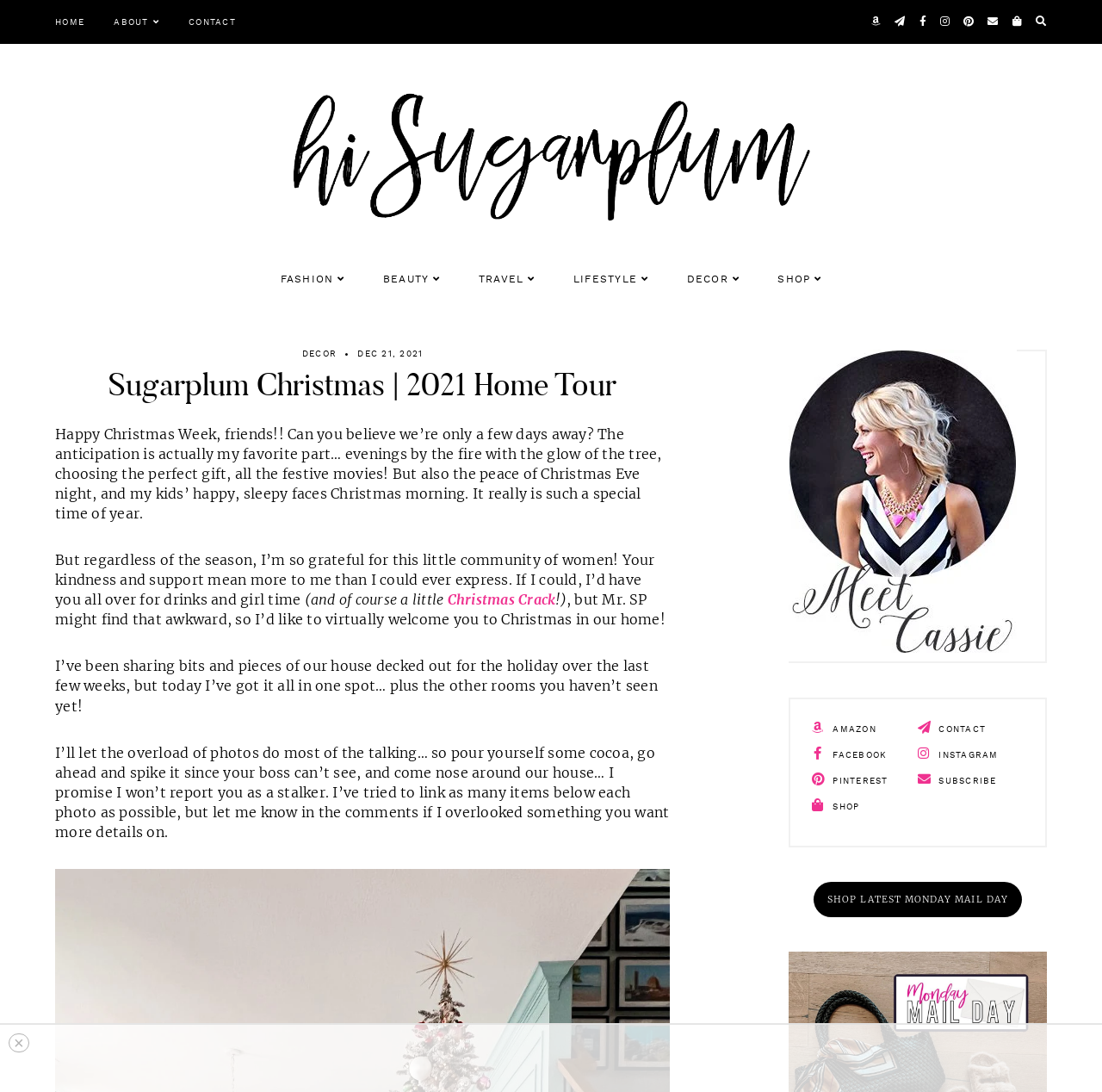What is the theme of the blog post?
Answer the question in as much detail as possible.

The theme of the blog post can be inferred from the text 'Sugarplum Christmas | 2021 Home Tour' and the mention of Christmas-related activities and decorations throughout the post.